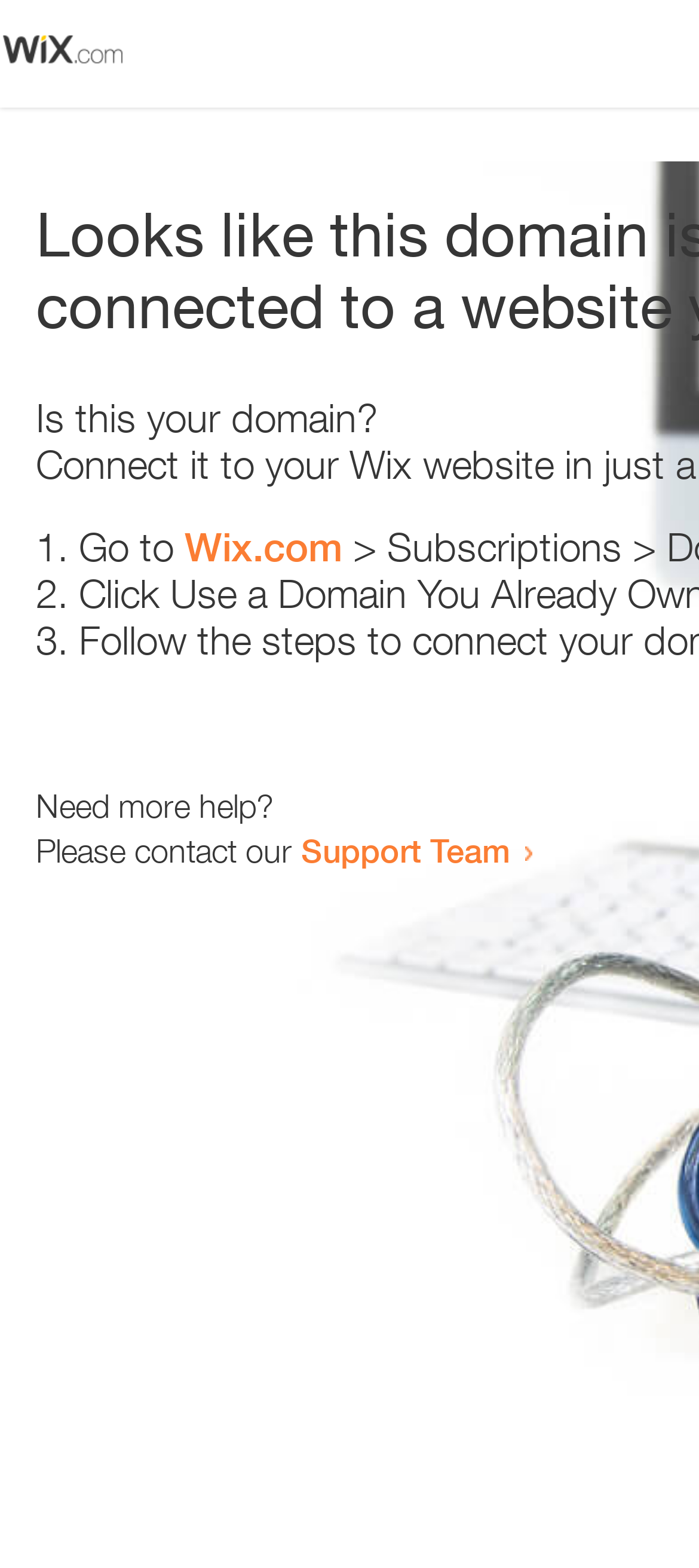Given the element description: "Support Team", predict the bounding box coordinates of the UI element it refers to, using four float numbers between 0 and 1, i.e., [left, top, right, bottom].

[0.431, 0.53, 0.731, 0.555]